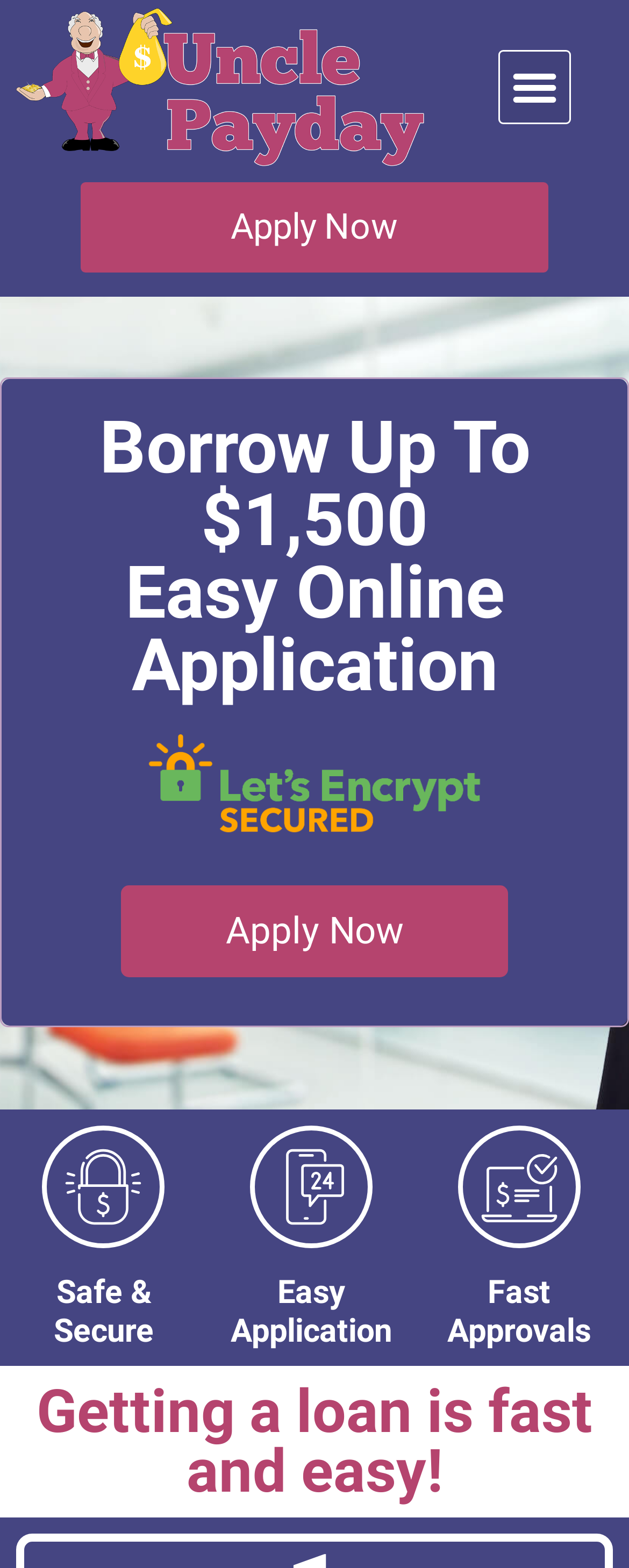Can you find and provide the title of the webpage?

Best Payday Loan Companies